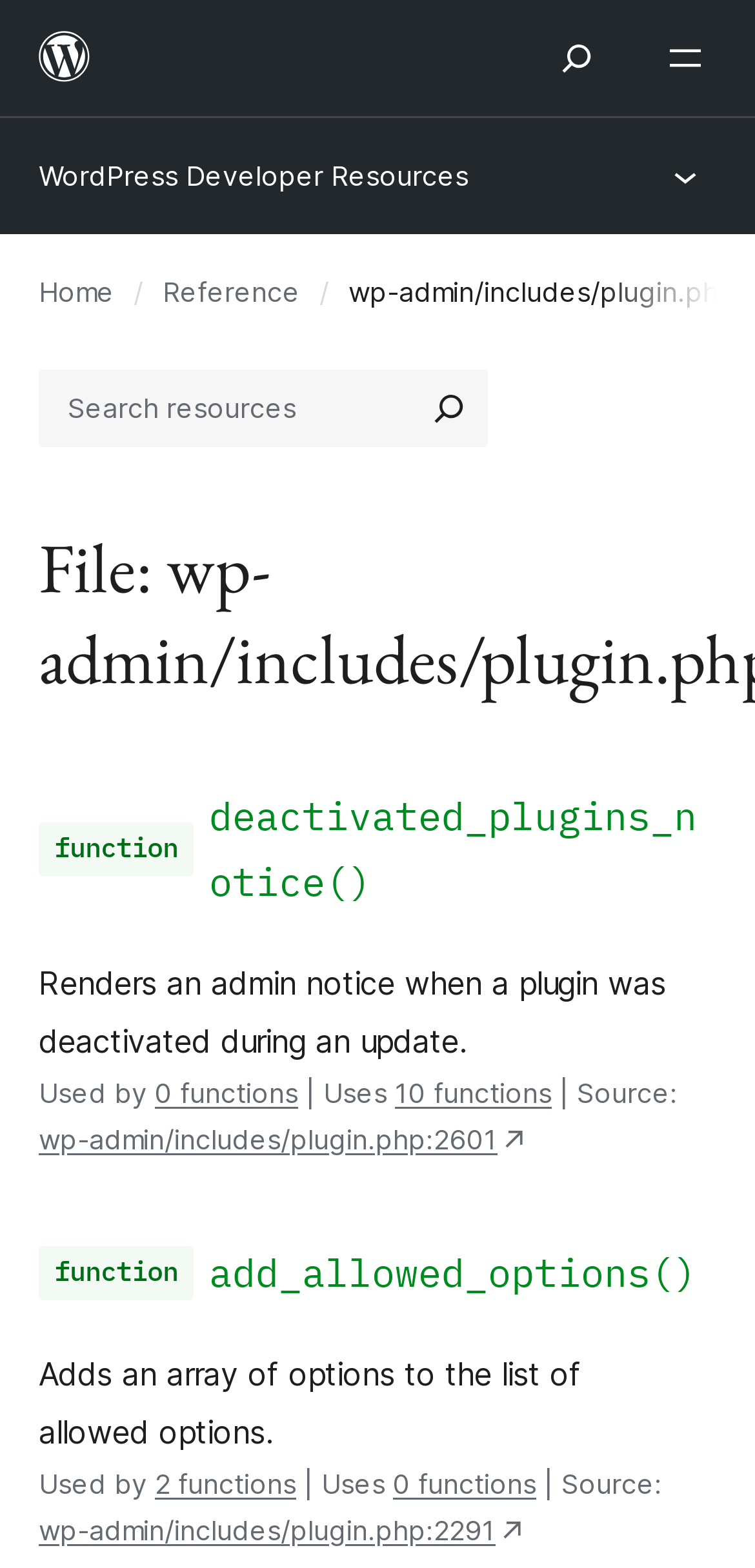Given the description "DSL and the Mac", determine the bounding box of the corresponding UI element.

None